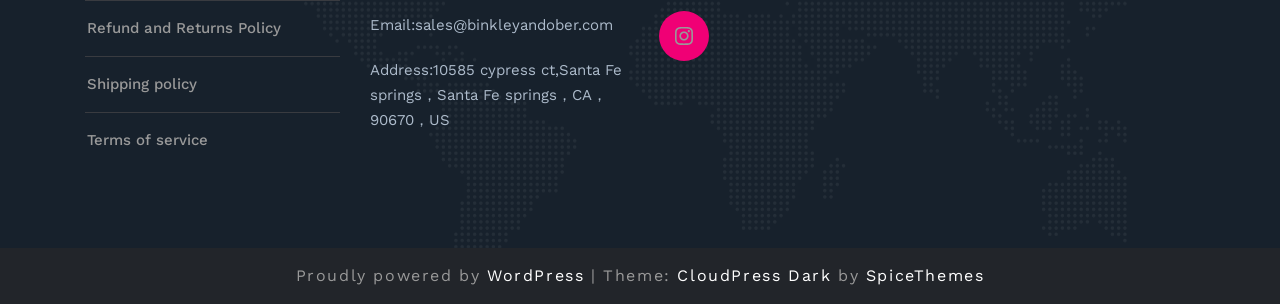What is the theme used by the website?
Using the information from the image, provide a comprehensive answer to the question.

I found the theme by looking at the link element that says 'CloudPress Dark' which is located at the bottom of the webpage, along with the platform and theme author information.